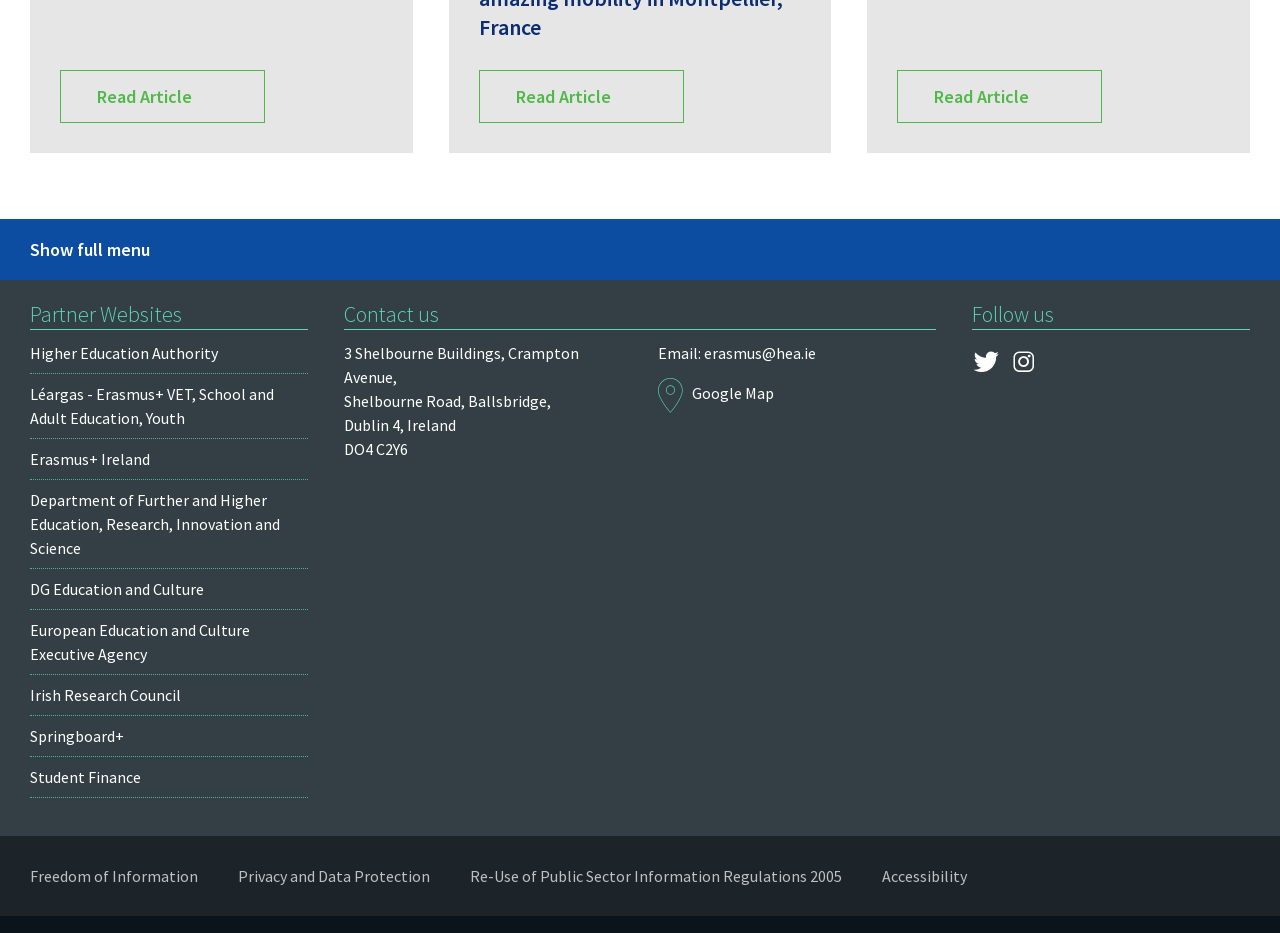Locate the bounding box coordinates of the element that should be clicked to fulfill the instruction: "Visit the Higher Education Authority website".

[0.023, 0.365, 0.241, 0.401]